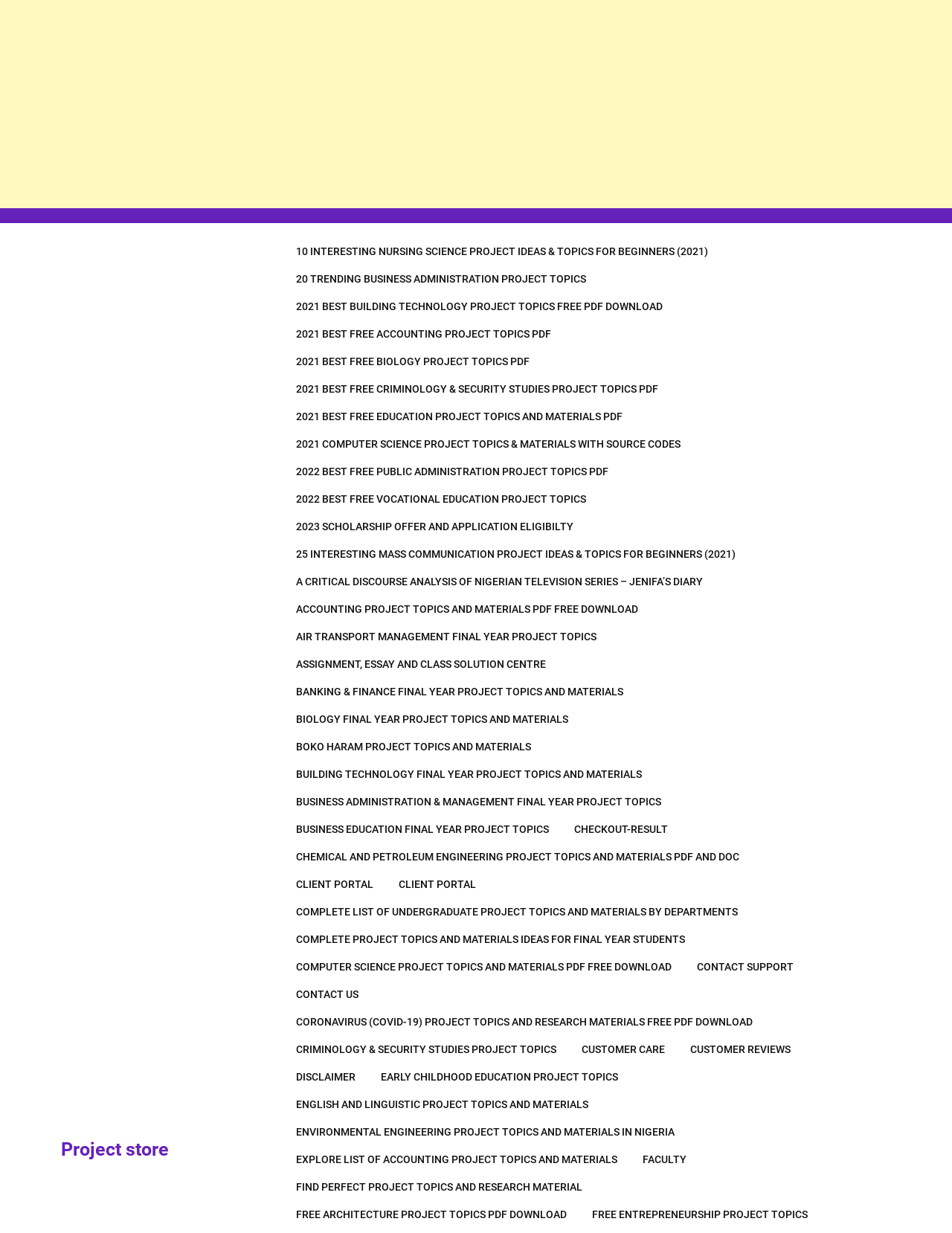What is the topic of the first project listed on this webpage?
Answer the question with a single word or phrase derived from the image.

NURSING SCIENCE